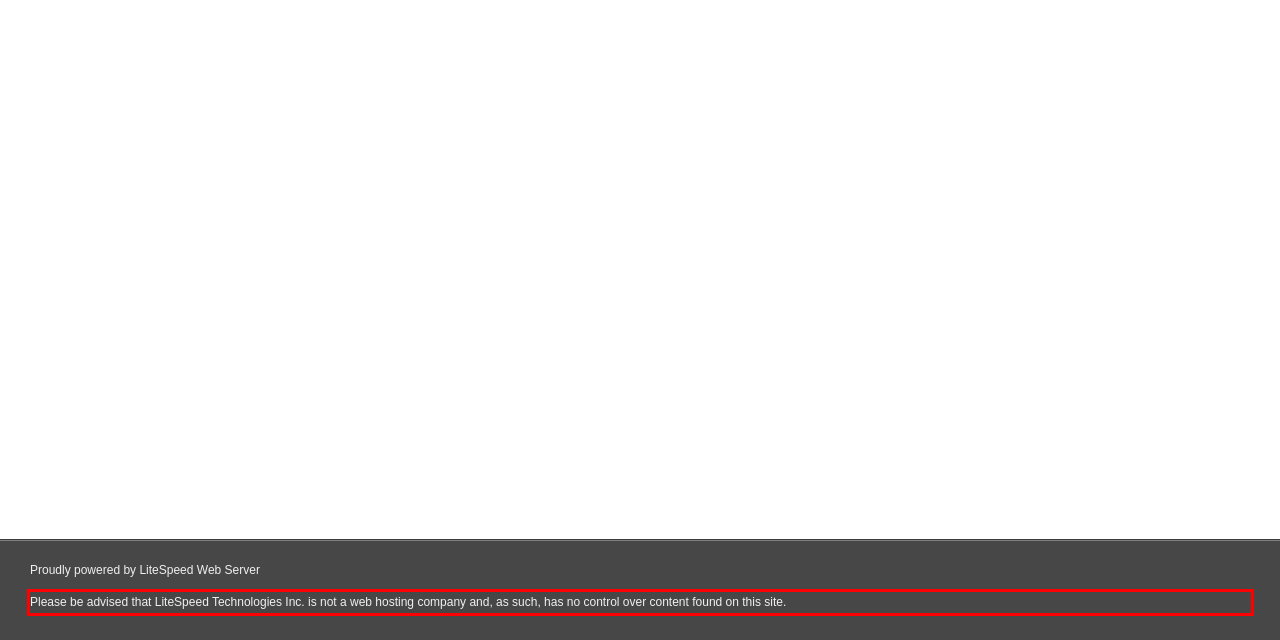You are presented with a webpage screenshot featuring a red bounding box. Perform OCR on the text inside the red bounding box and extract the content.

Please be advised that LiteSpeed Technologies Inc. is not a web hosting company and, as such, has no control over content found on this site.